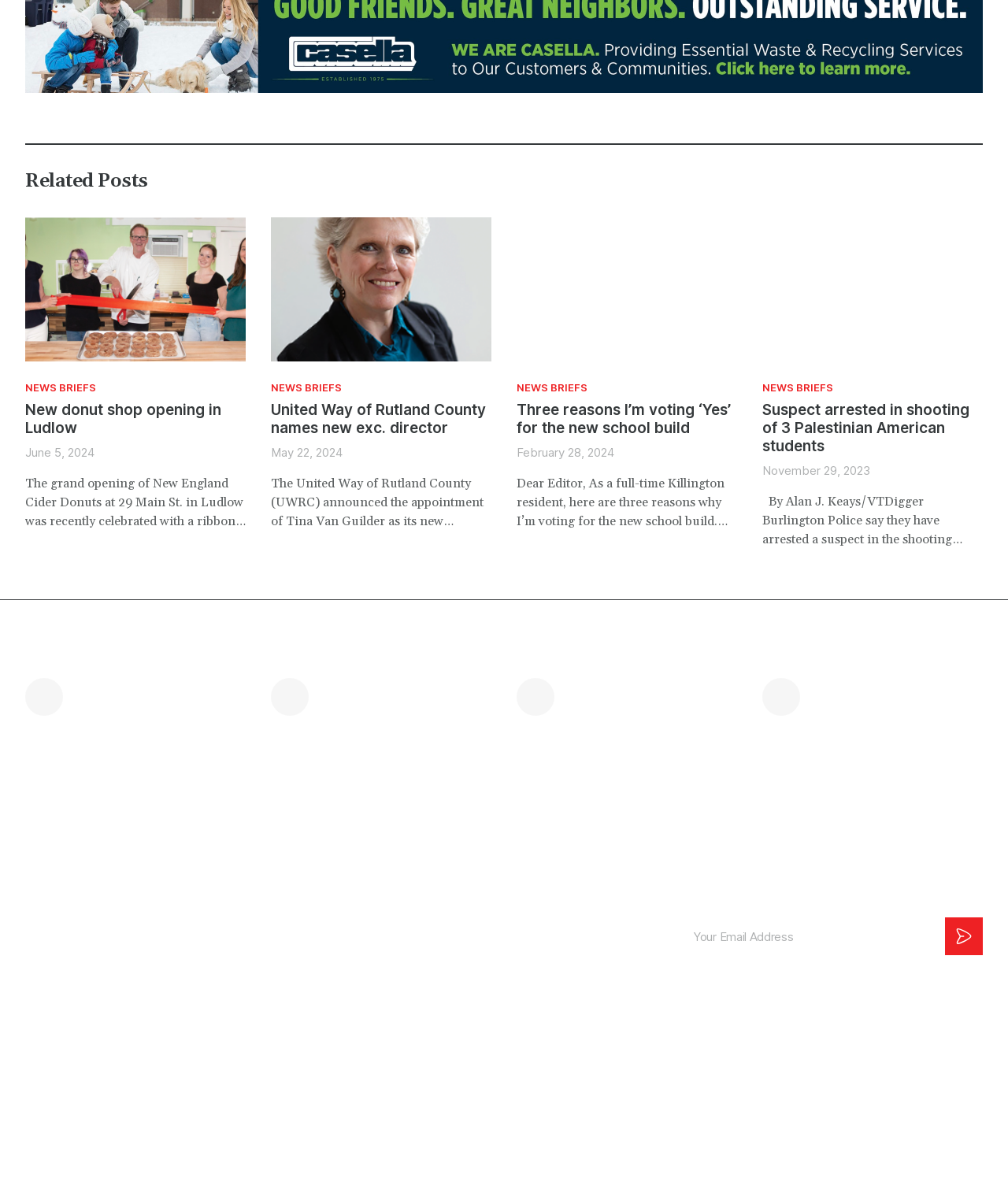What is the name of the donut shop mentioned in the article?
Please answer the question with a detailed and comprehensive explanation.

I found the answer by looking at the article with the heading 'New donut shop opening in Ludlow' and reading the text that says 'The grand opening of New England Cider Donuts at 29 Main St. in Ludlow was recently celebrated with a ribbon cutting.'